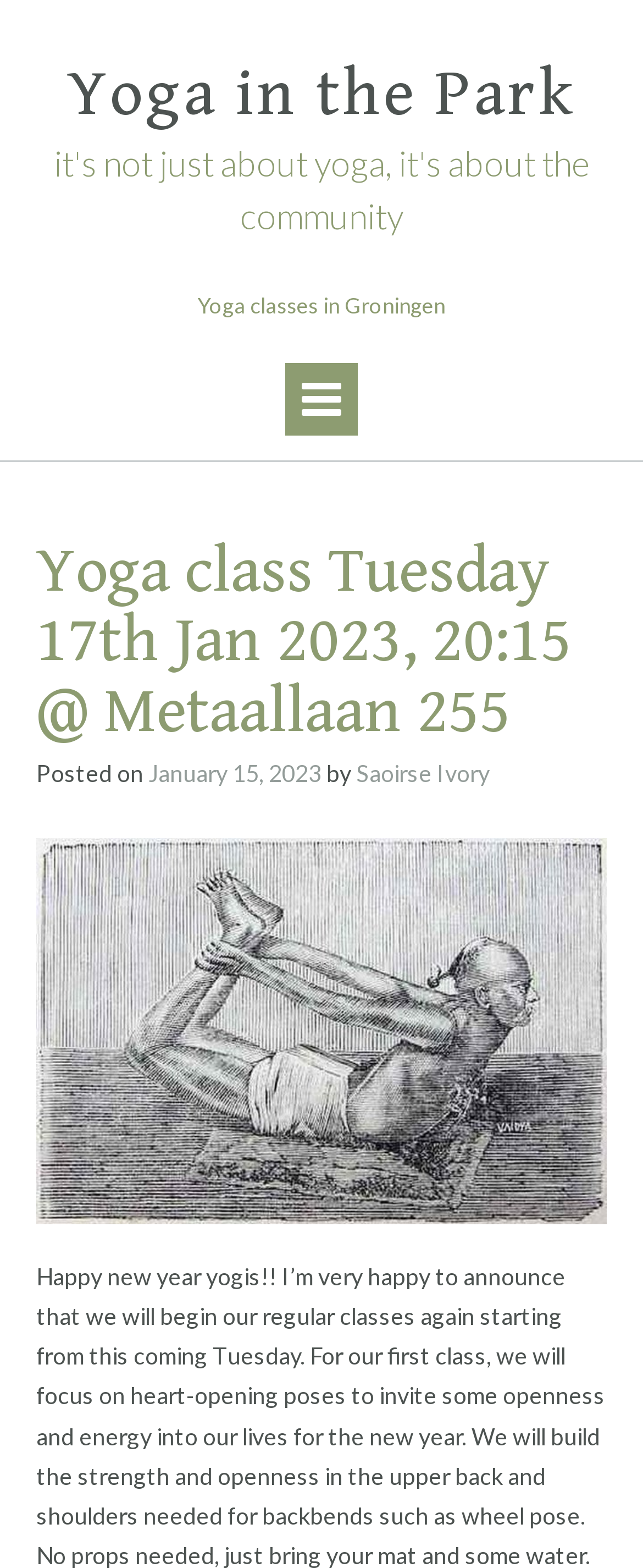What time does the yoga class start?
Can you provide a detailed and comprehensive answer to the question?

The start time of the yoga class can be found in the heading 'Yoga class Tuesday 17th Jan 2023, 20:15 @ Metaallaan 255', which indicates that the class will start at 20:15.